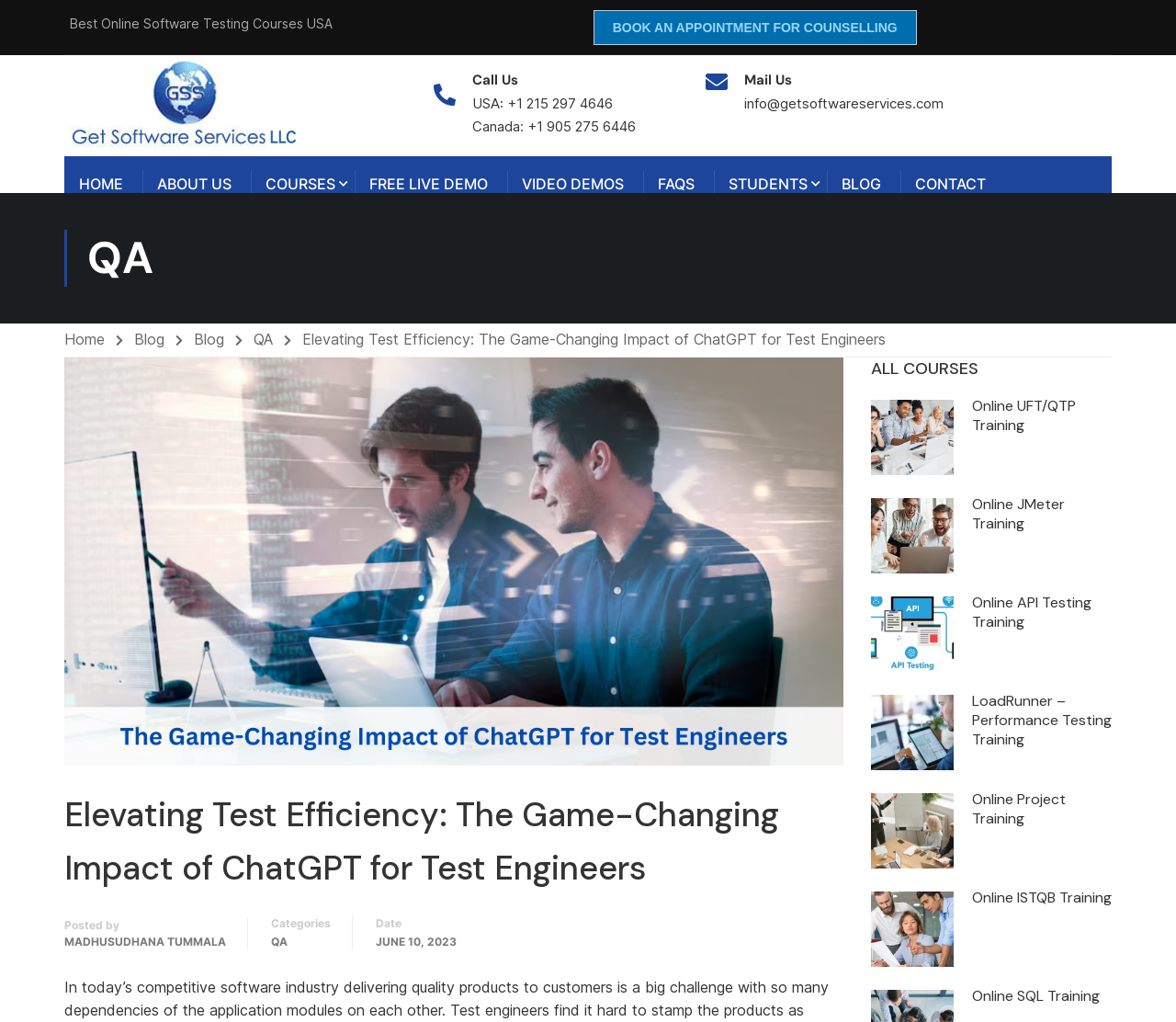Please identify the bounding box coordinates of the element on the webpage that should be clicked to follow this instruction: "Switch to Swedish". The bounding box coordinates should be given as four float numbers between 0 and 1, formatted as [left, top, right, bottom].

None